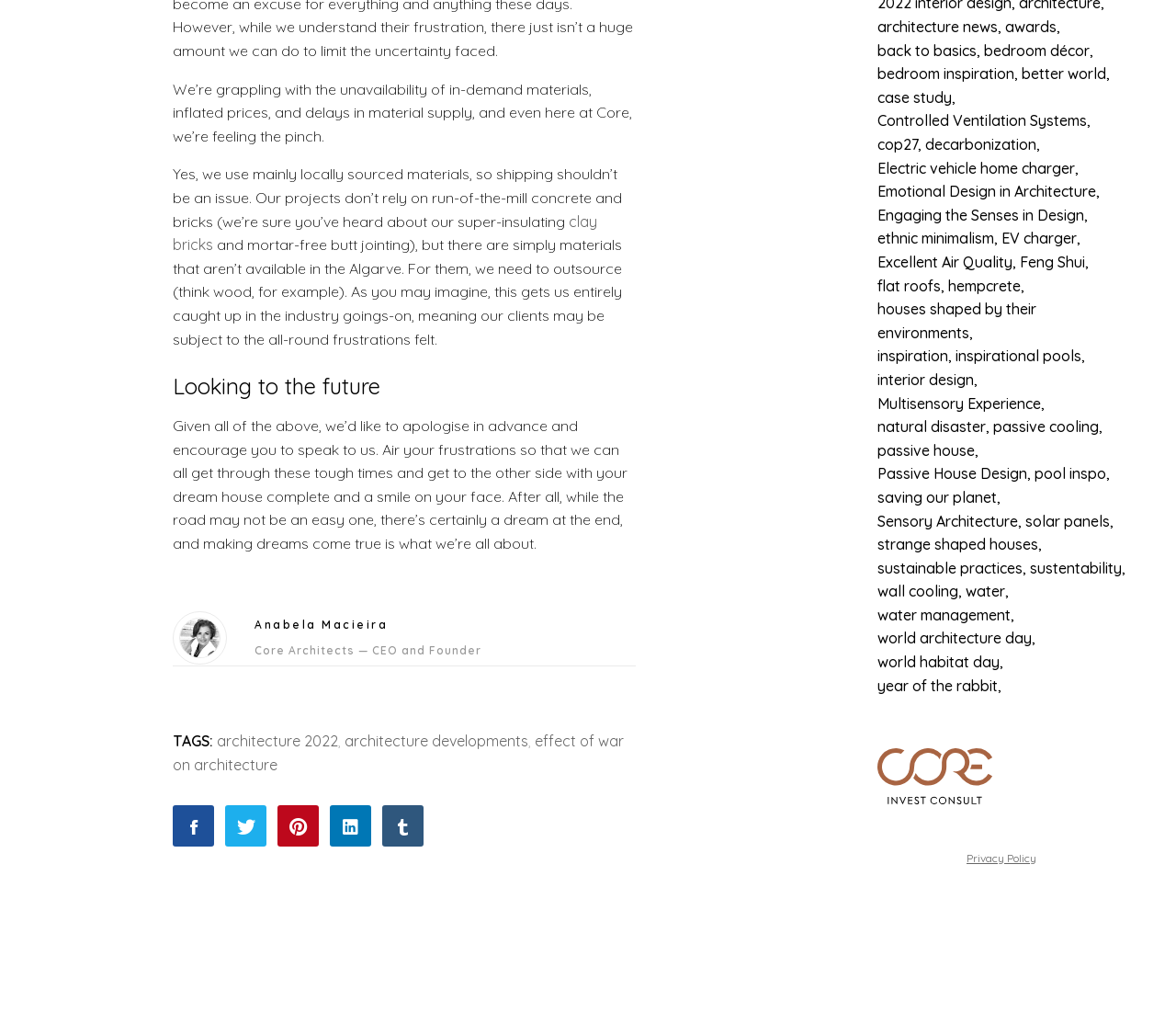Find and provide the bounding box coordinates for the UI element described here: "Homepage". The coordinates should be given as four float numbers between 0 and 1: [left, top, right, bottom].

None